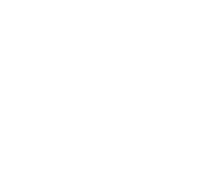By analyzing the image, answer the following question with a detailed response: What activity is the image often associated with?

The imagery is often associated with online shopping and retail, suggesting activities such as browsing for products, adding items to a virtual cart, or making purchases, which is a common use case for ecommerce and financial applications.